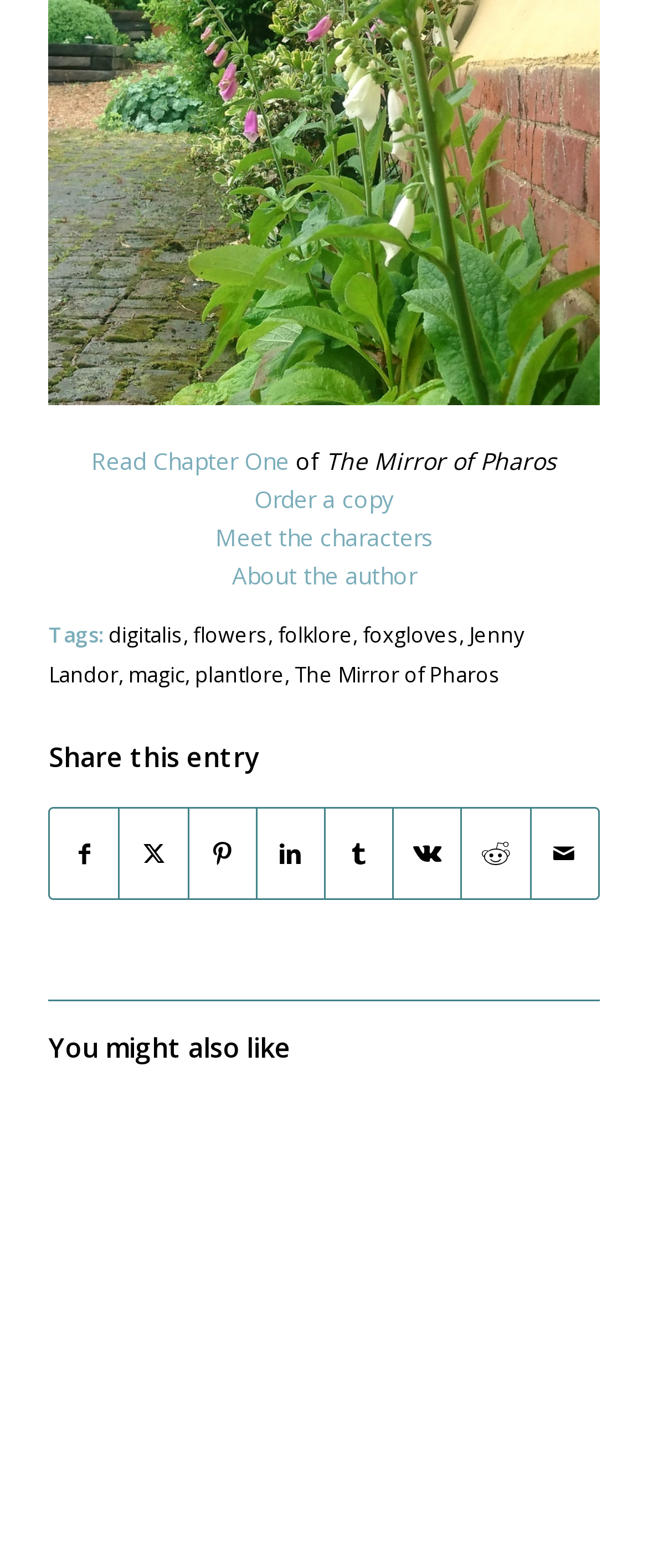Determine the bounding box coordinates of the clickable region to follow the instruction: "Share on Facebook".

[0.078, 0.516, 0.183, 0.573]